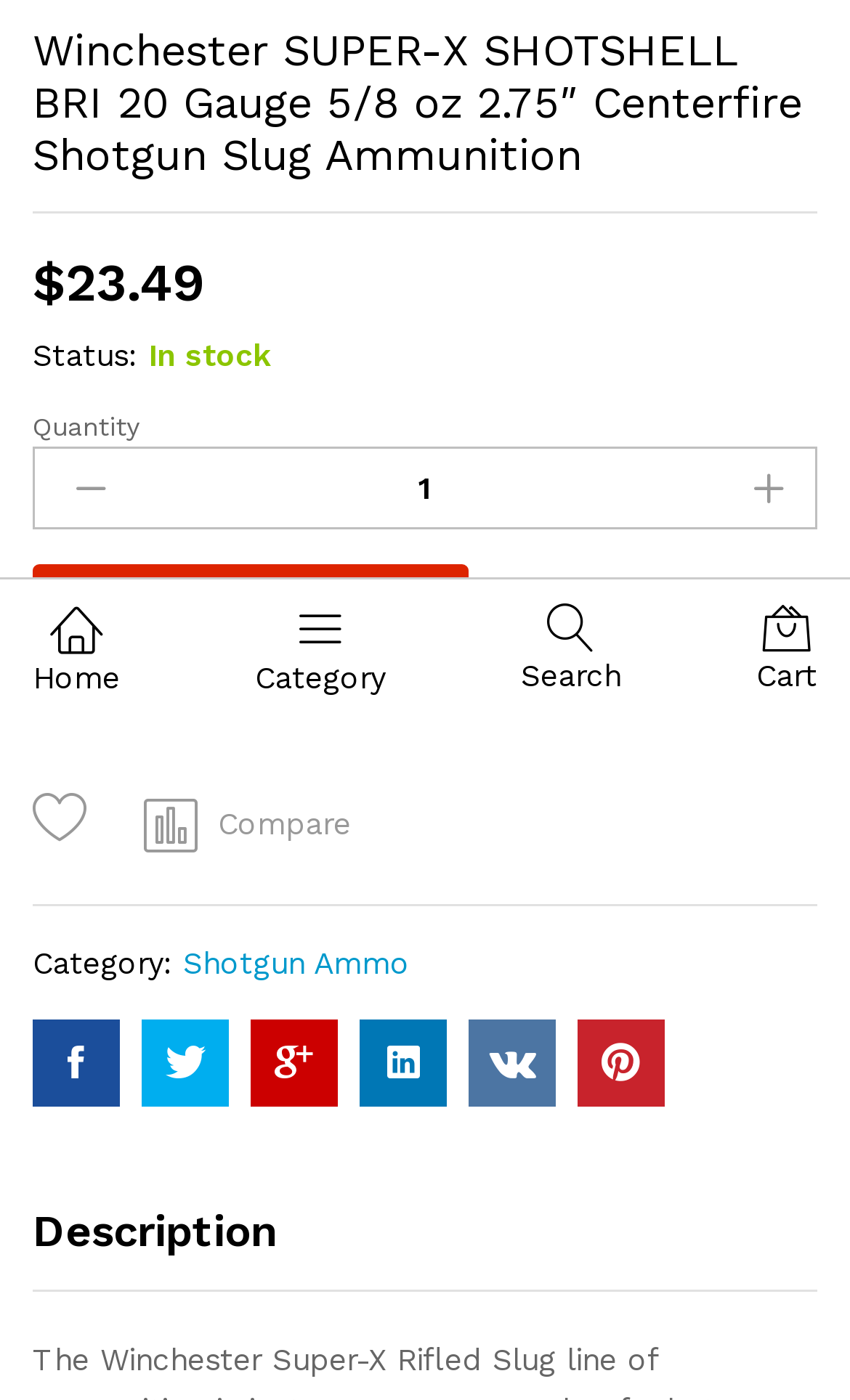Bounding box coordinates are specified in the format (top-left x, top-left y, bottom-right x, bottom-right y). All values are floating point numbers bounded between 0 and 1. Please provide the bounding box coordinate of the region this sentence describes: Add to wishlist

[0.038, 0.561, 0.118, 0.607]